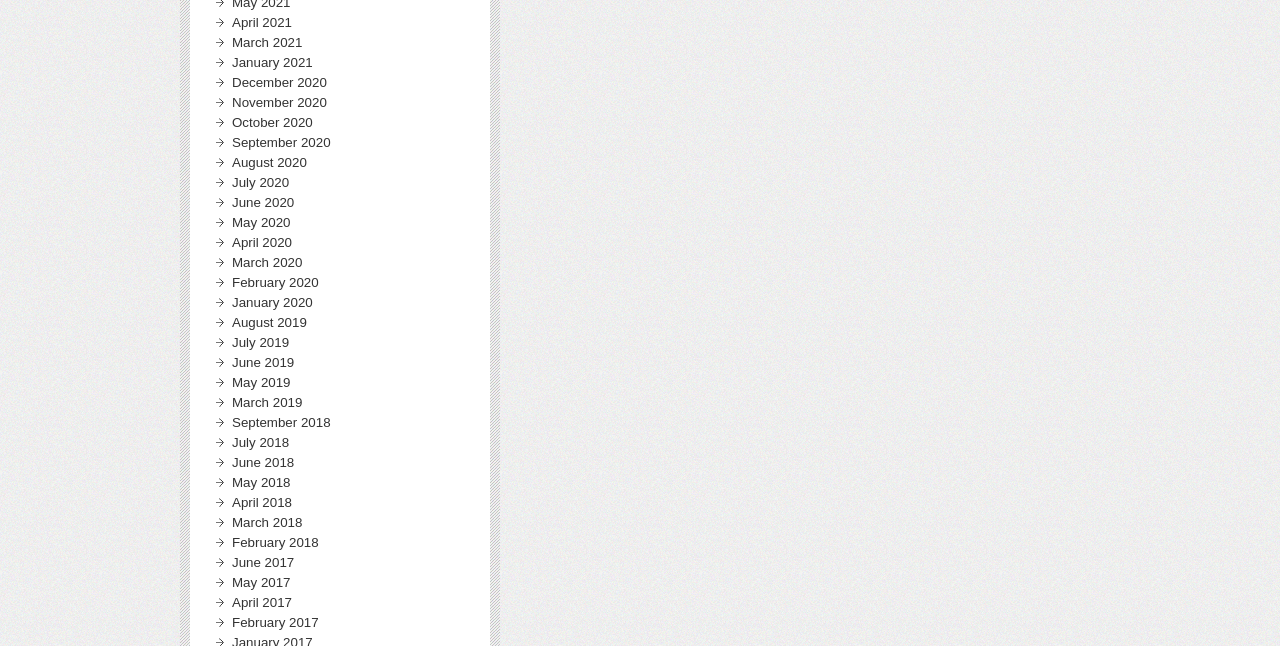Is there a link for August 2020?
Based on the image, please offer an in-depth response to the question.

I searched the list of links on the webpage and found that there is a link for August 2020, which is listed among the other months.